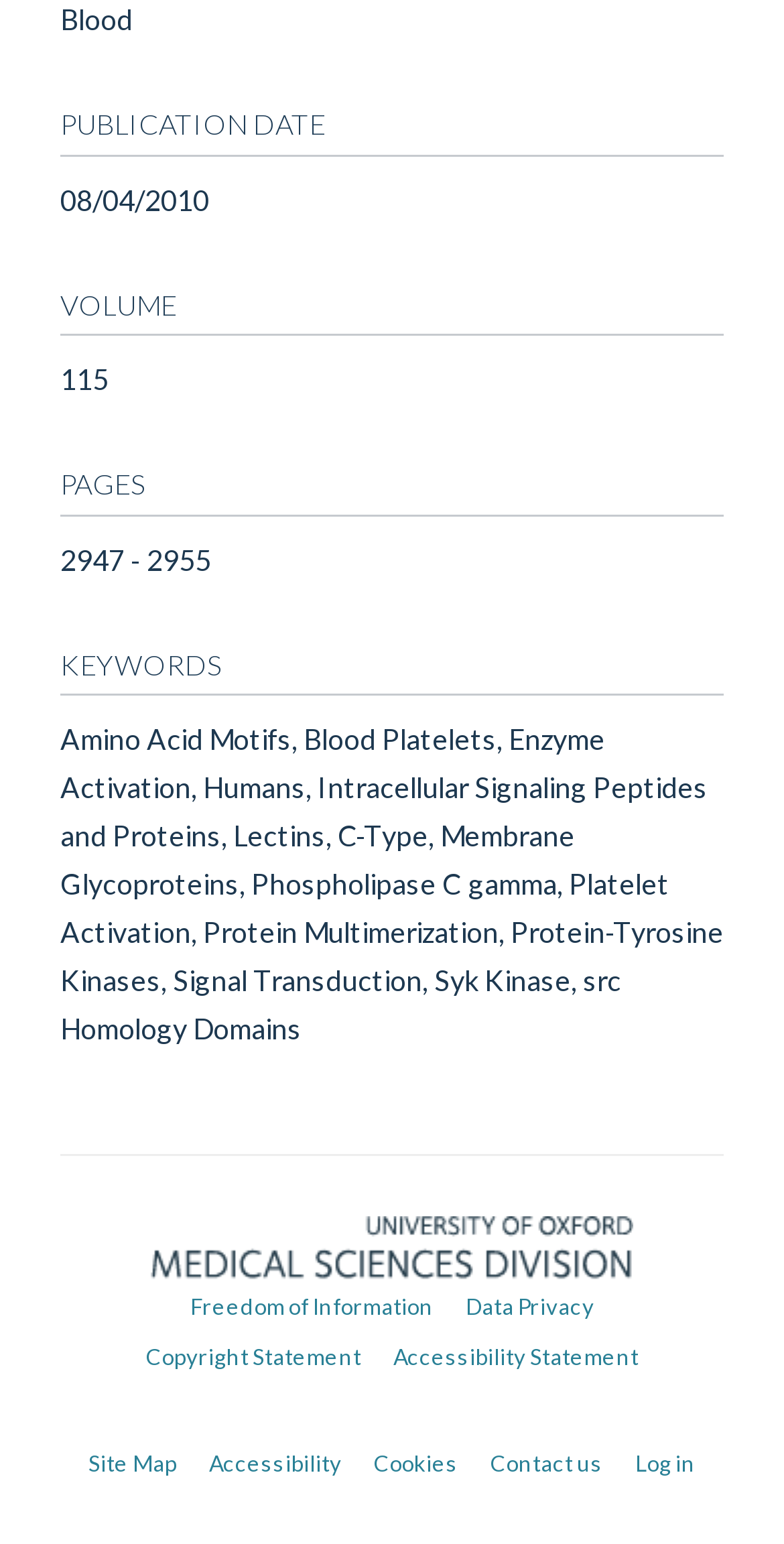Can you specify the bounding box coordinates for the region that should be clicked to fulfill this instruction: "Contact us".

[0.626, 0.939, 0.769, 0.956]